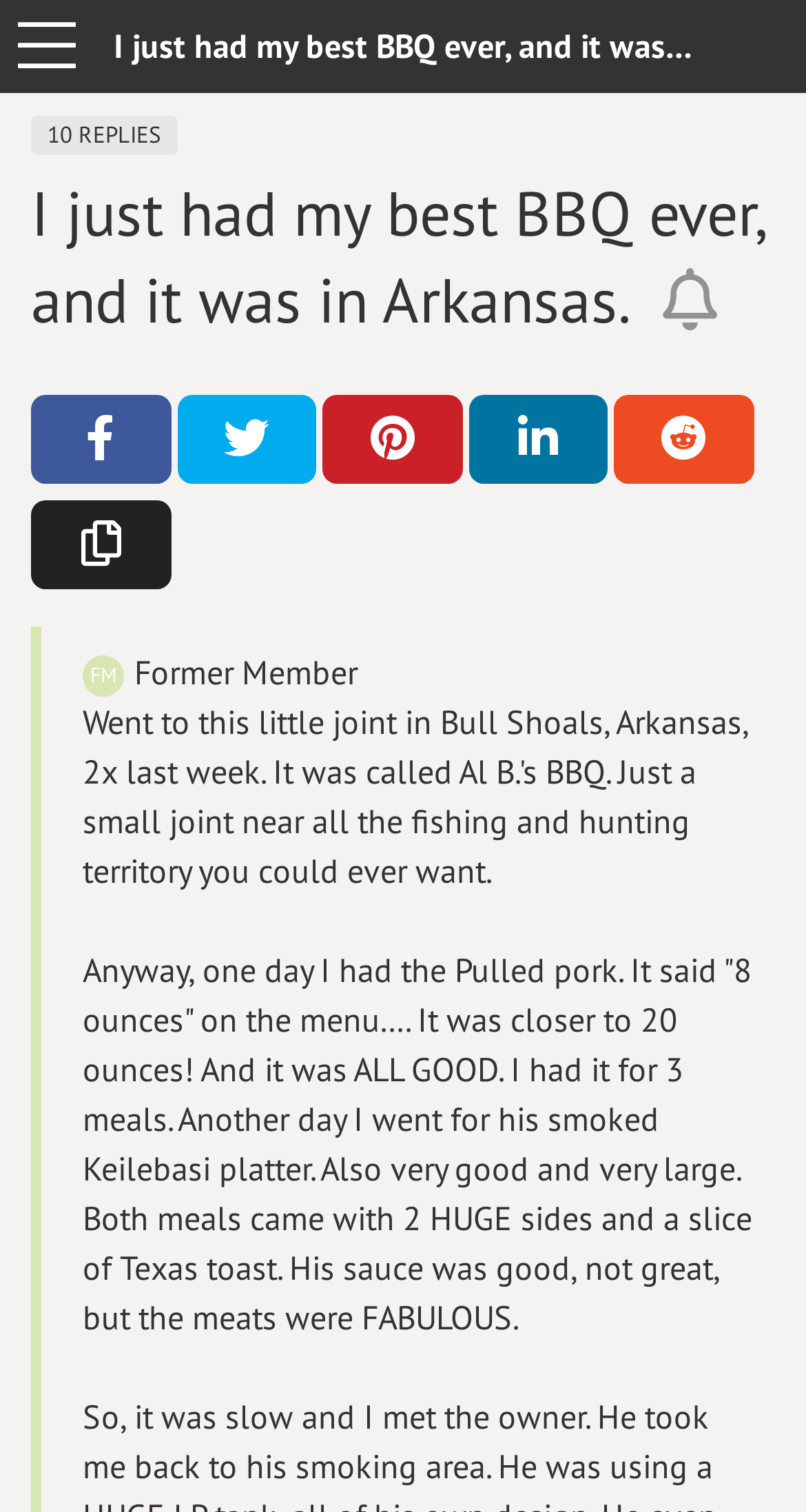Provide your answer in one word or a succinct phrase for the question: 
What is the status of the person who wrote the post?

Former Member